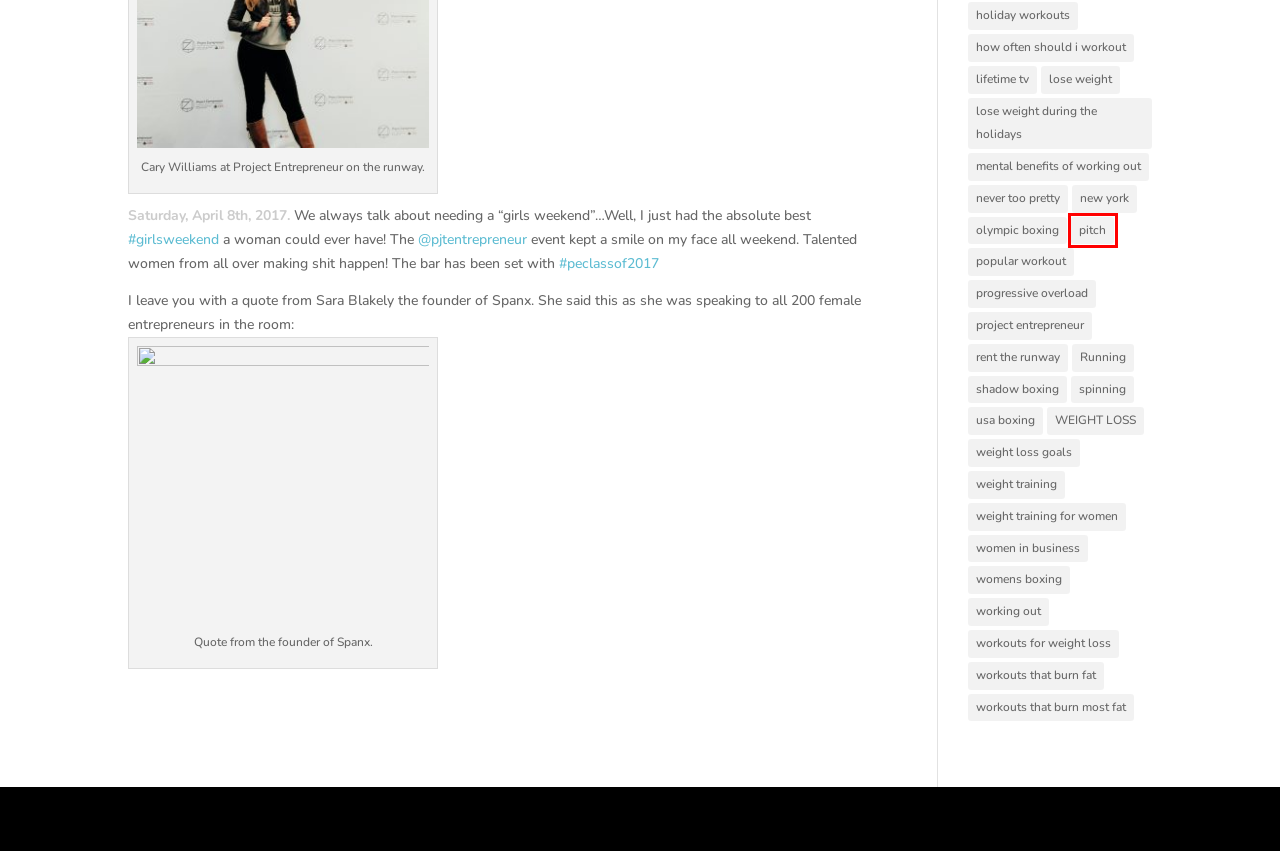Review the screenshot of a webpage that includes a red bounding box. Choose the most suitable webpage description that matches the new webpage after clicking the element within the red bounding box. Here are the candidates:
A. mental benefits of working out Archives - Cary Williams
B. womens boxing Archives - Cary Williams
C. weight training Archives - Cary Williams
D. project entrepreneur Archives - Cary Williams
E. pitch Archives - Cary Williams
F. women in business Archives - Cary Williams
G. never too pretty Archives - Cary Williams
H. workouts that burn fat Archives - Cary Williams

E